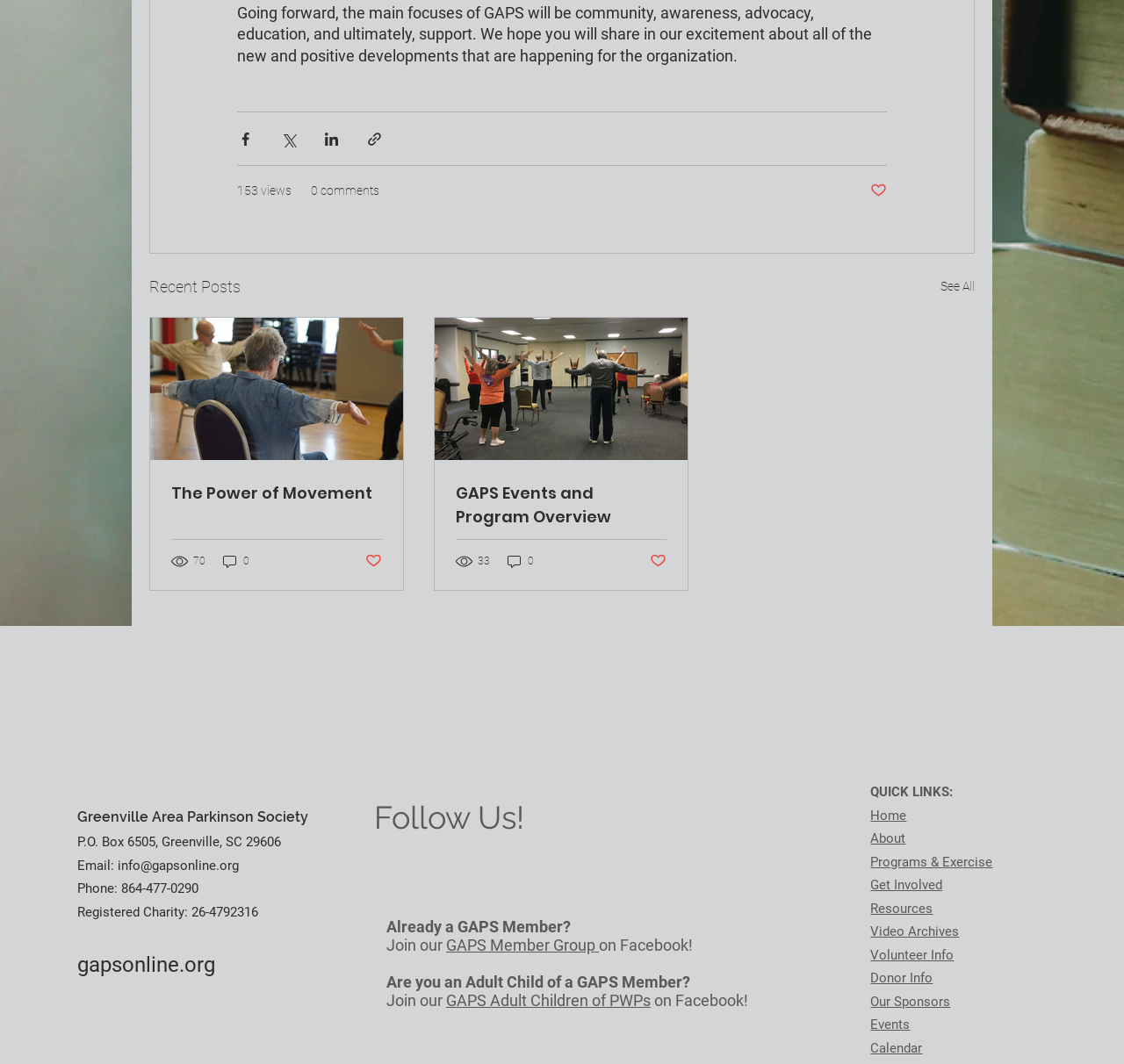How many views does the article 'The Power of Movement' have?
Please answer the question with as much detail and depth as you can.

The number of views for the article 'The Power of Movement' can be found in the generic element below the article title, which reads '70 views'.